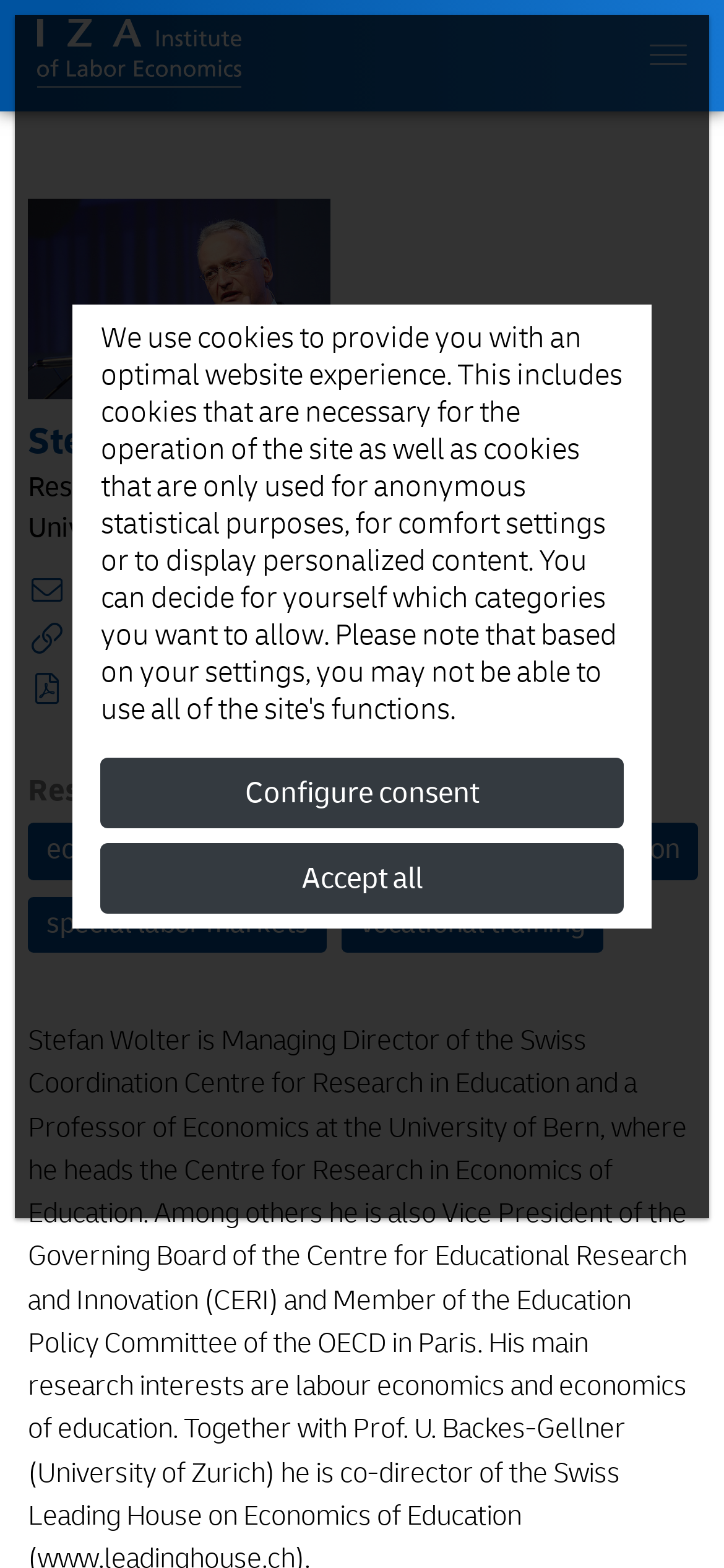What is the position of the image on the webpage?
From the image, respond using a single word or phrase.

top left